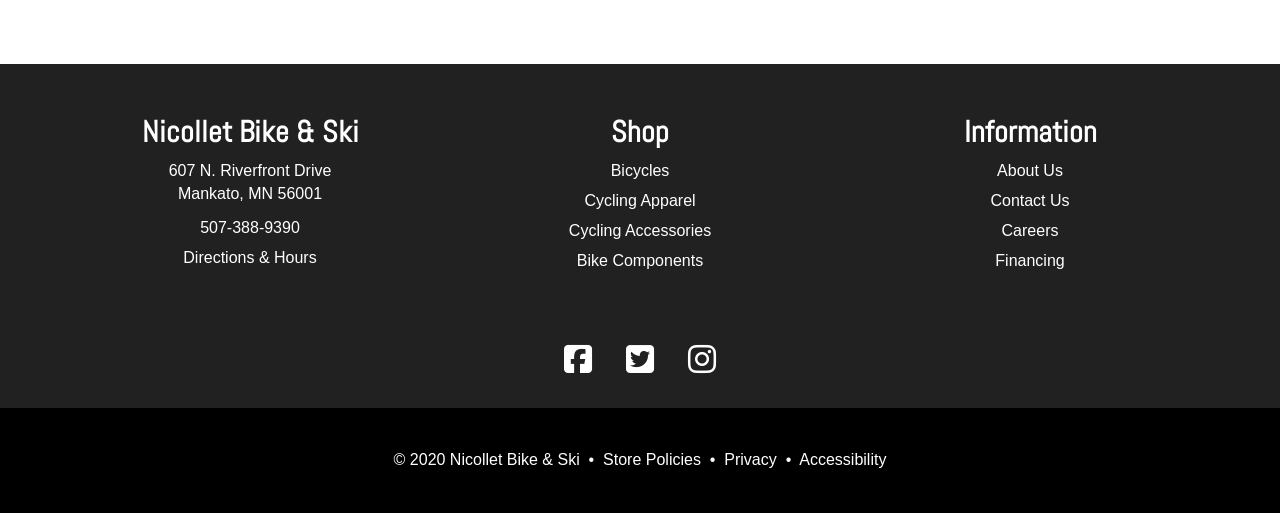Please determine the bounding box coordinates of the area that needs to be clicked to complete this task: 'Explore bicycles'. The coordinates must be four float numbers between 0 and 1, formatted as [left, top, right, bottom].

[0.477, 0.316, 0.523, 0.349]